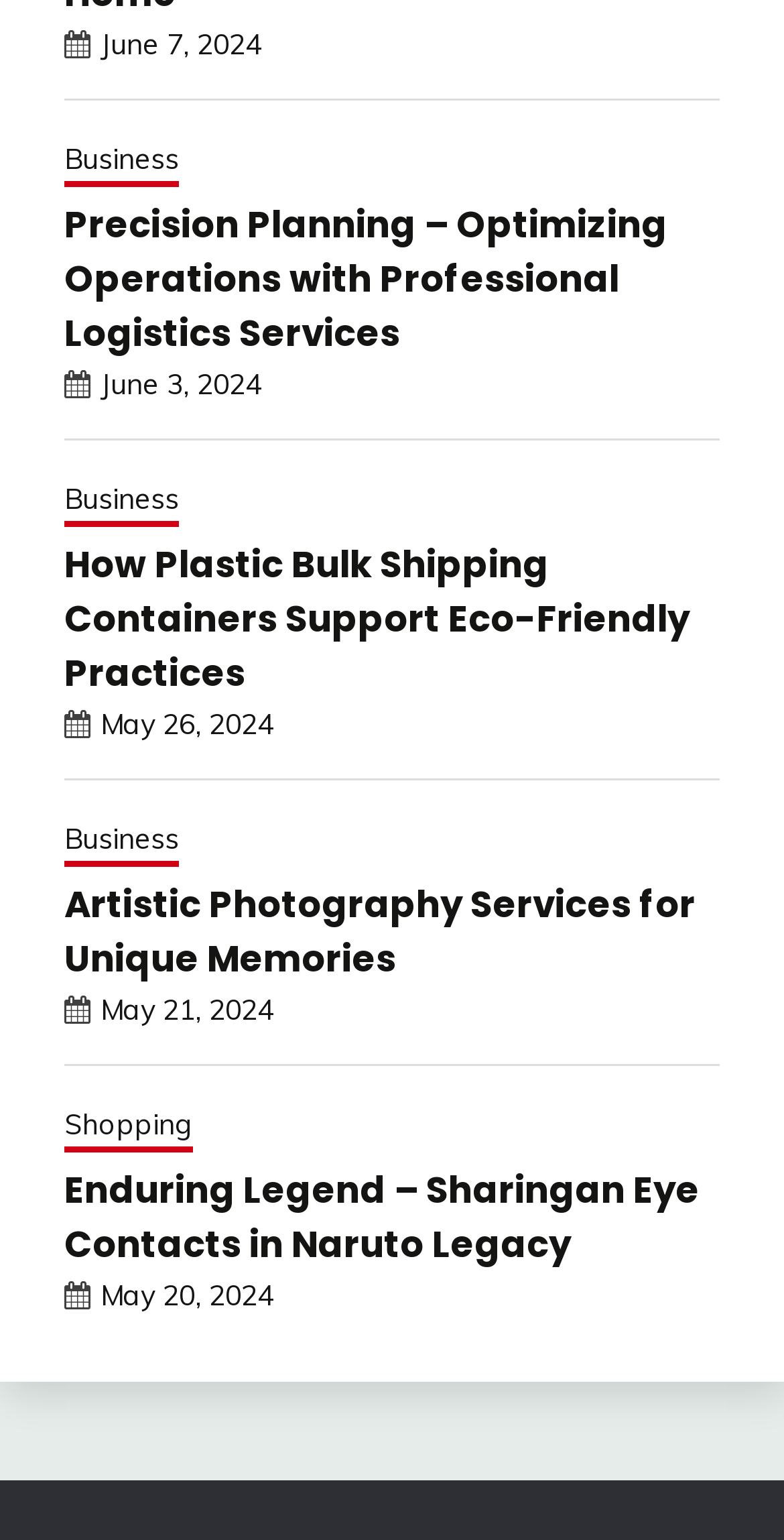Highlight the bounding box coordinates of the region I should click on to meet the following instruction: "check the article about Enduring Legend".

[0.082, 0.755, 0.918, 0.825]